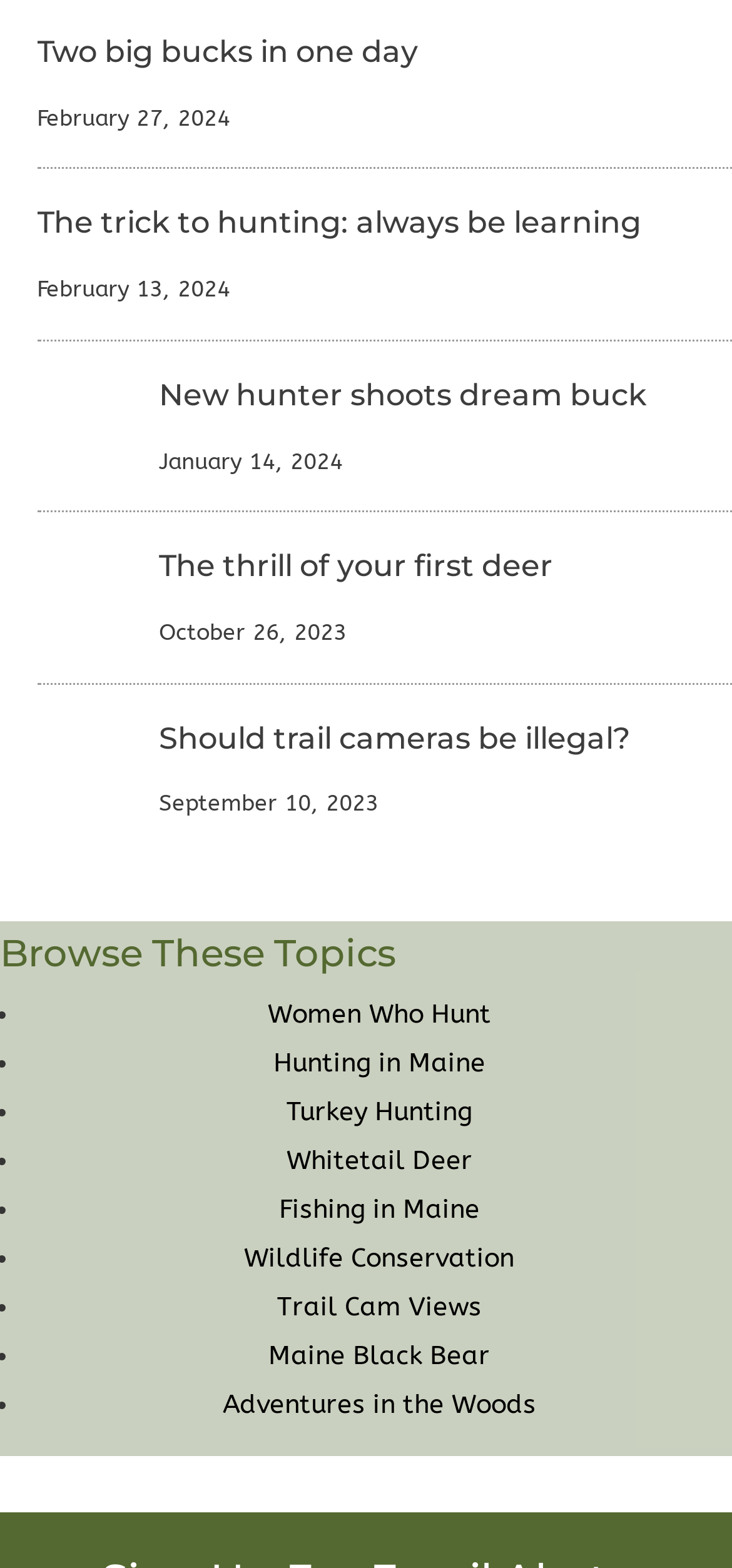Consider the image and give a detailed and elaborate answer to the question: 
What is the date of the third article?

The third article on the webpage has a static text element with the text 'January 14, 2024', which indicates the date of the article.